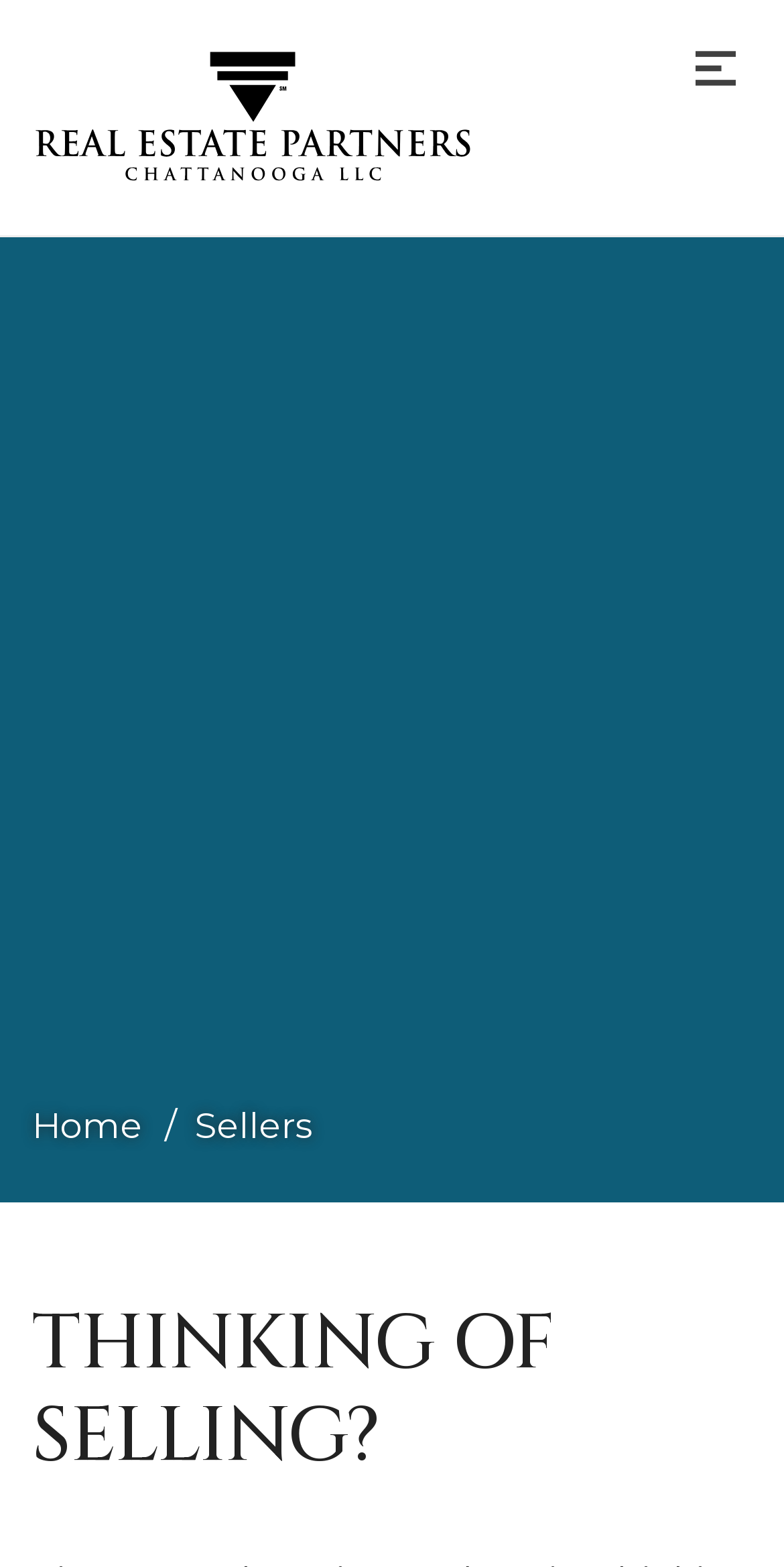How many elements are there in the top navigation bar?
Could you give a comprehensive explanation in response to this question?

I counted the number of elements in the top navigation bar and found three elements, a link to the homepage, a logo image, and a menu button, which are likely part of the top navigation bar.